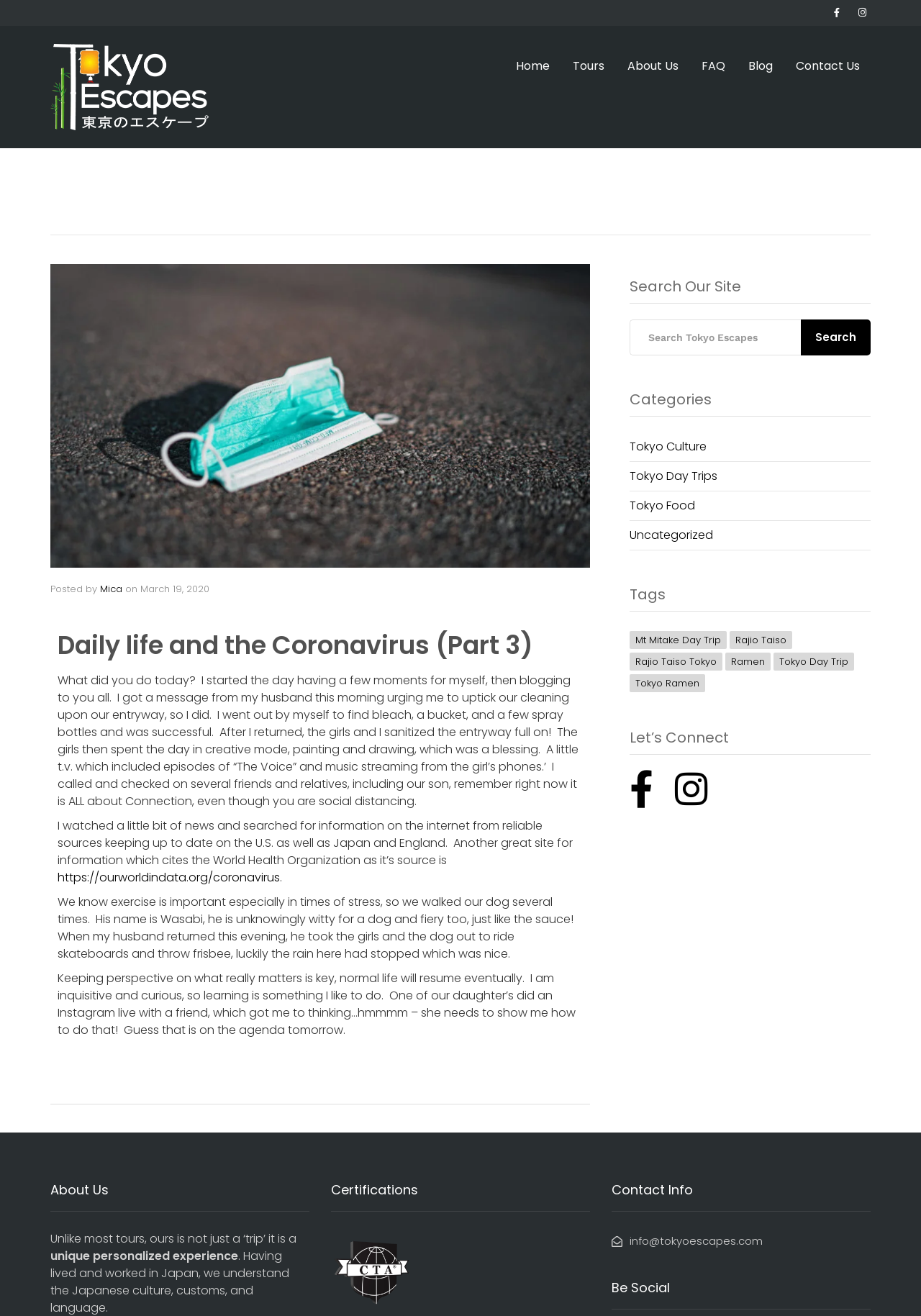Identify the bounding box coordinates for the UI element described as follows: "Search". Ensure the coordinates are four float numbers between 0 and 1, formatted as [left, top, right, bottom].

[0.87, 0.243, 0.945, 0.27]